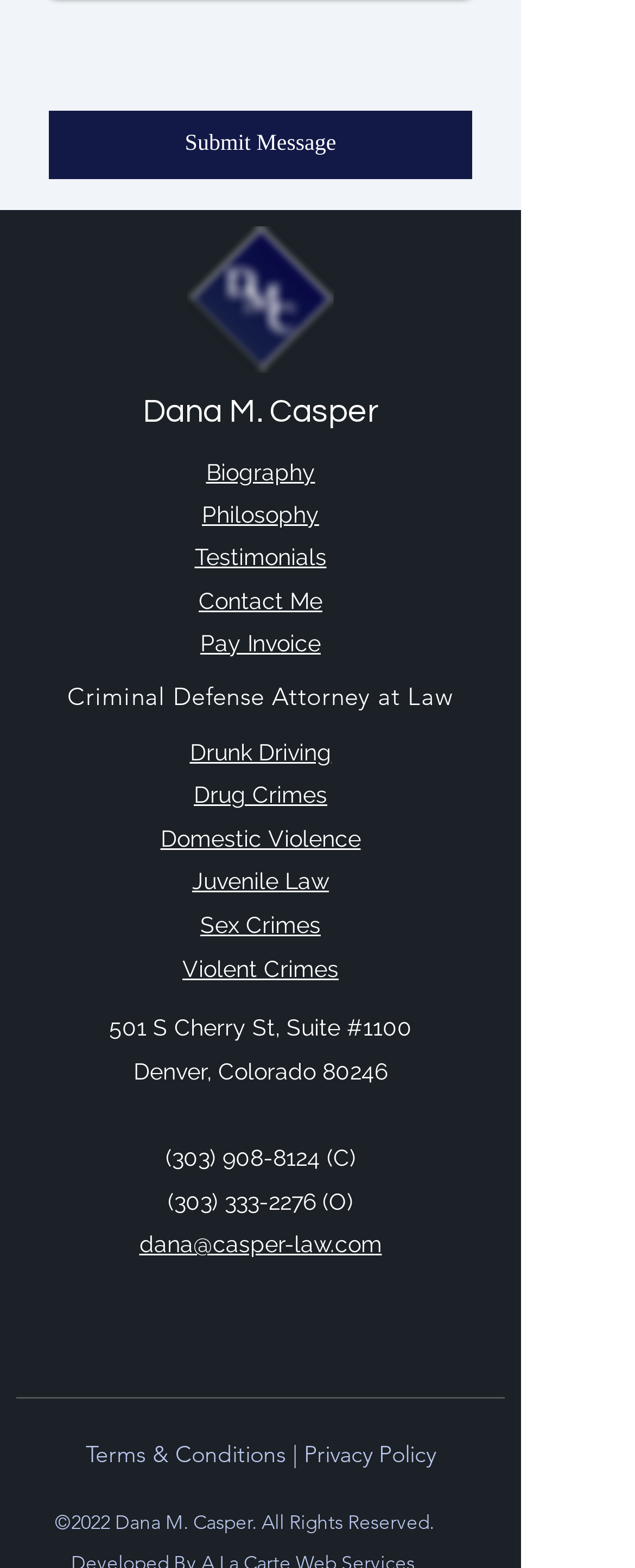Provide the bounding box coordinates of the area you need to click to execute the following instruction: "Visit the 'Biography' page".

[0.324, 0.292, 0.496, 0.31]